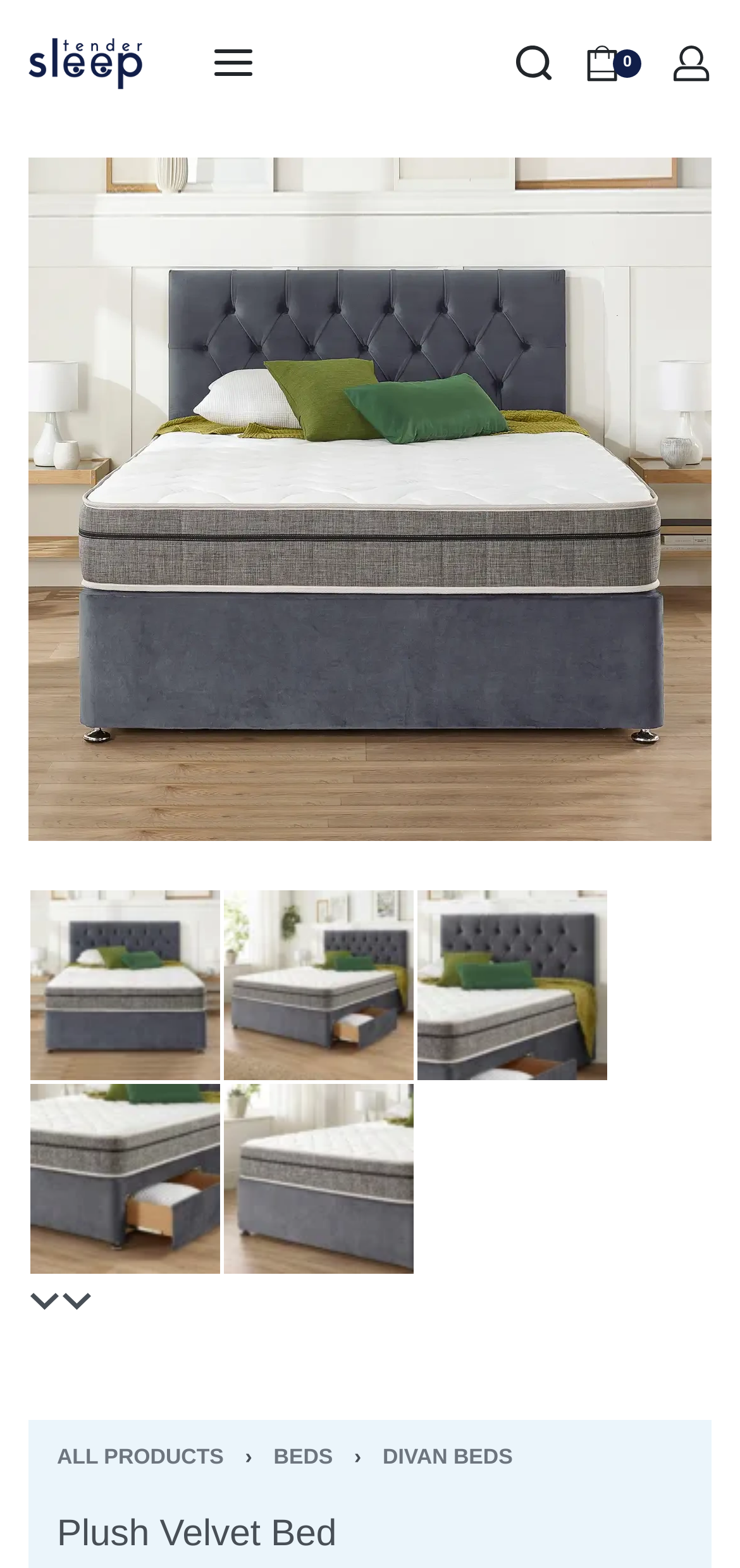Locate the bounding box coordinates of the region to be clicked to comply with the following instruction: "Open gallery". The coordinates must be four float numbers between 0 and 1, in the form [left, top, right, bottom].

[0.038, 0.1, 0.962, 0.536]